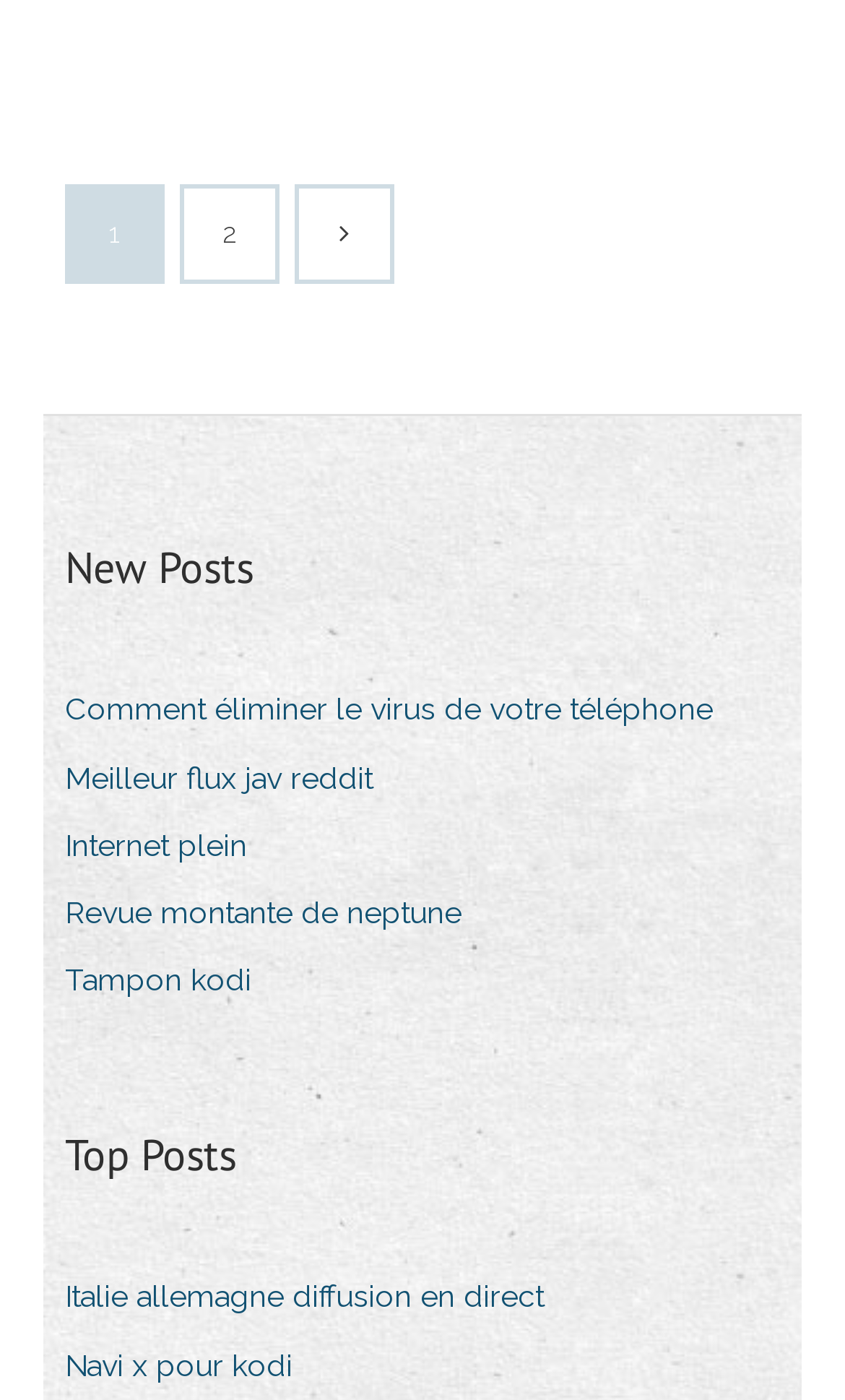Using the given description, provide the bounding box coordinates formatted as (top-left x, top-left y, bottom-right x, bottom-right y), with all values being floating point numbers between 0 and 1. Description: parent_node: 1 2

[0.354, 0.135, 0.462, 0.2]